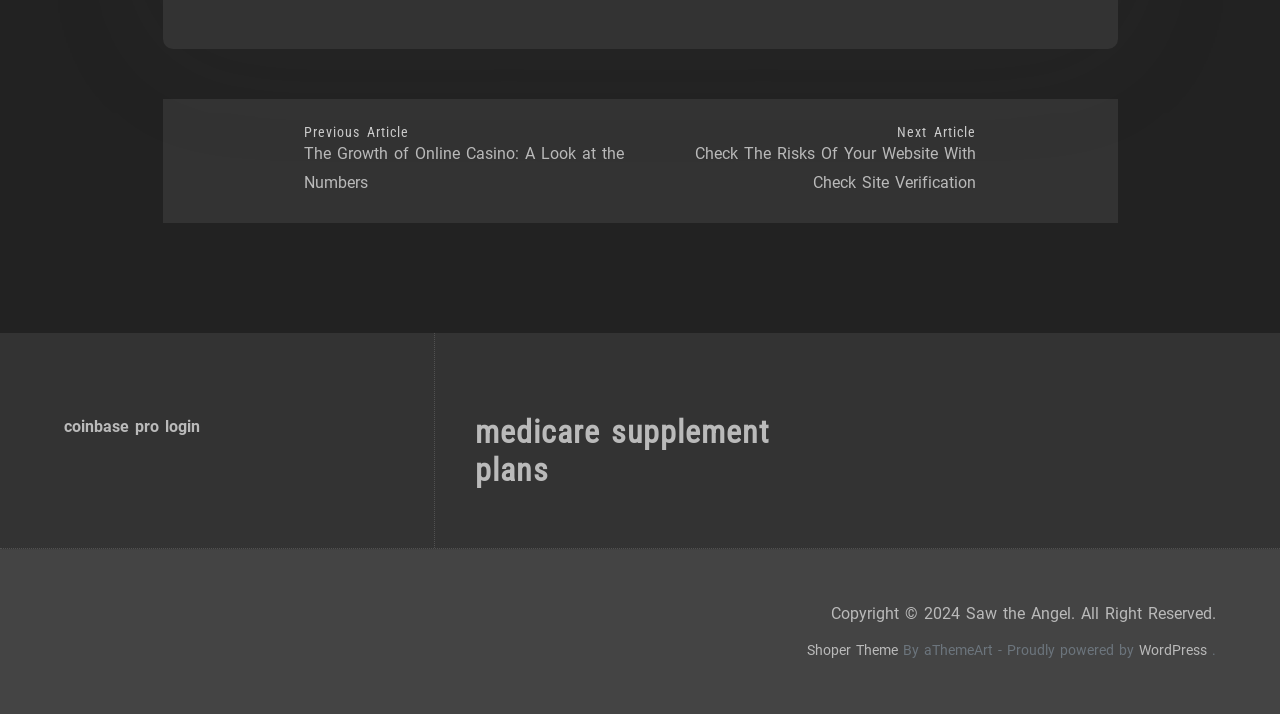From the webpage screenshot, predict the bounding box of the UI element that matches this description: "medicare supplement plans".

[0.371, 0.578, 0.601, 0.685]